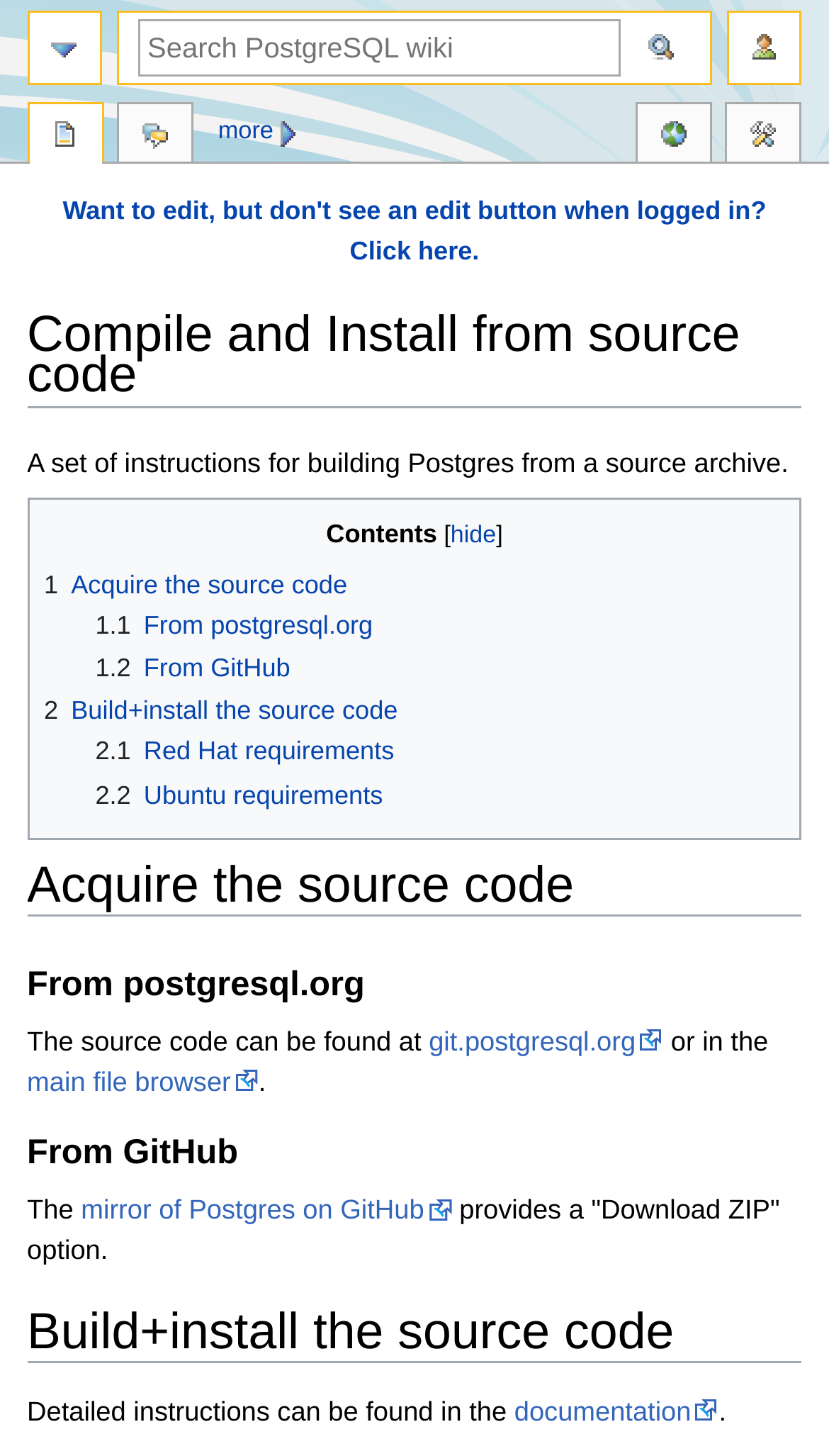Please provide a comprehensive response to the question based on the details in the image: How many ways are provided to acquire the source code?

The webpage provides two ways to acquire the source code: from postgresql.org and from GitHub, as indicated by the headings 'From postgresql.org' and 'From GitHub'.